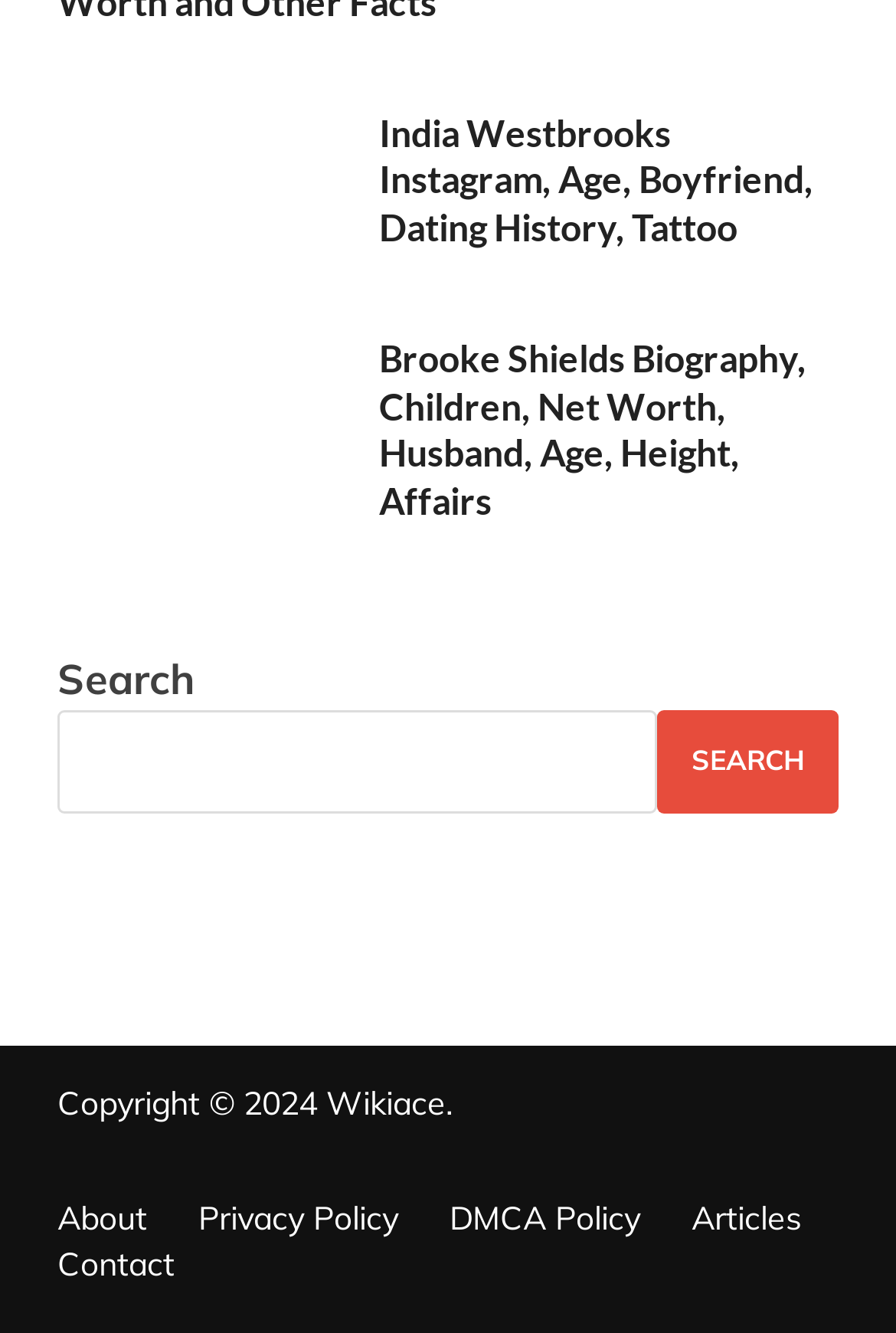Specify the bounding box coordinates (top-left x, top-left y, bottom-right x, bottom-right y) of the UI element in the screenshot that matches this description: About

[0.035, 0.896, 0.193, 0.93]